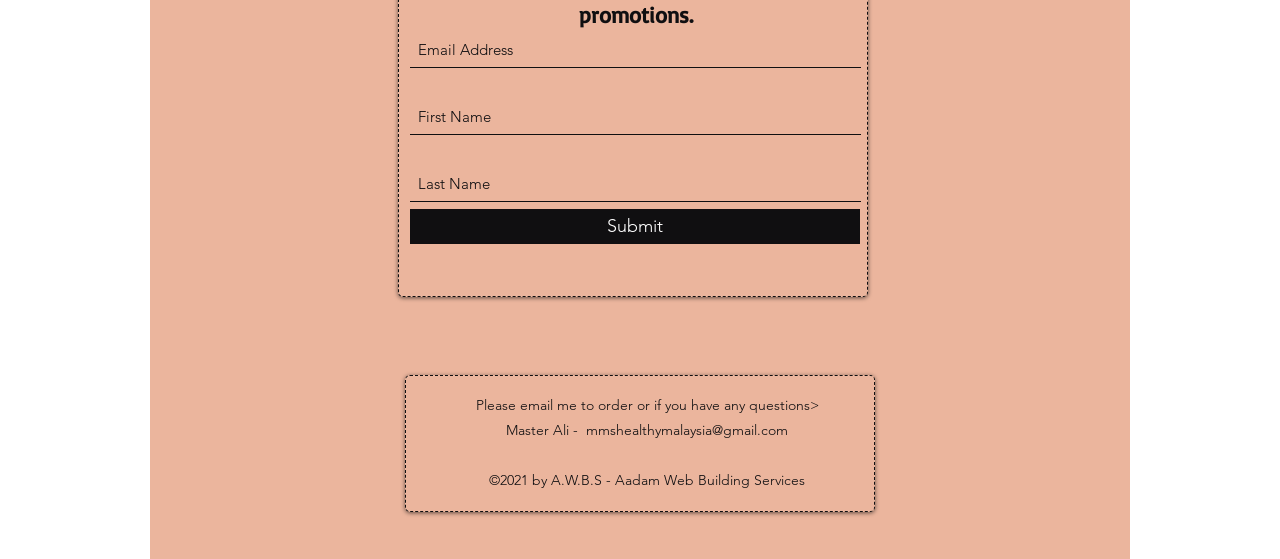Look at the image and give a detailed response to the following question: What is the purpose of the email address field?

The purpose of the email address field can be inferred from the static text above it, which says 'Please email me to order or if you have any questions>'. This suggests that the email address field is meant for users to input their email address to place an order or ask questions.